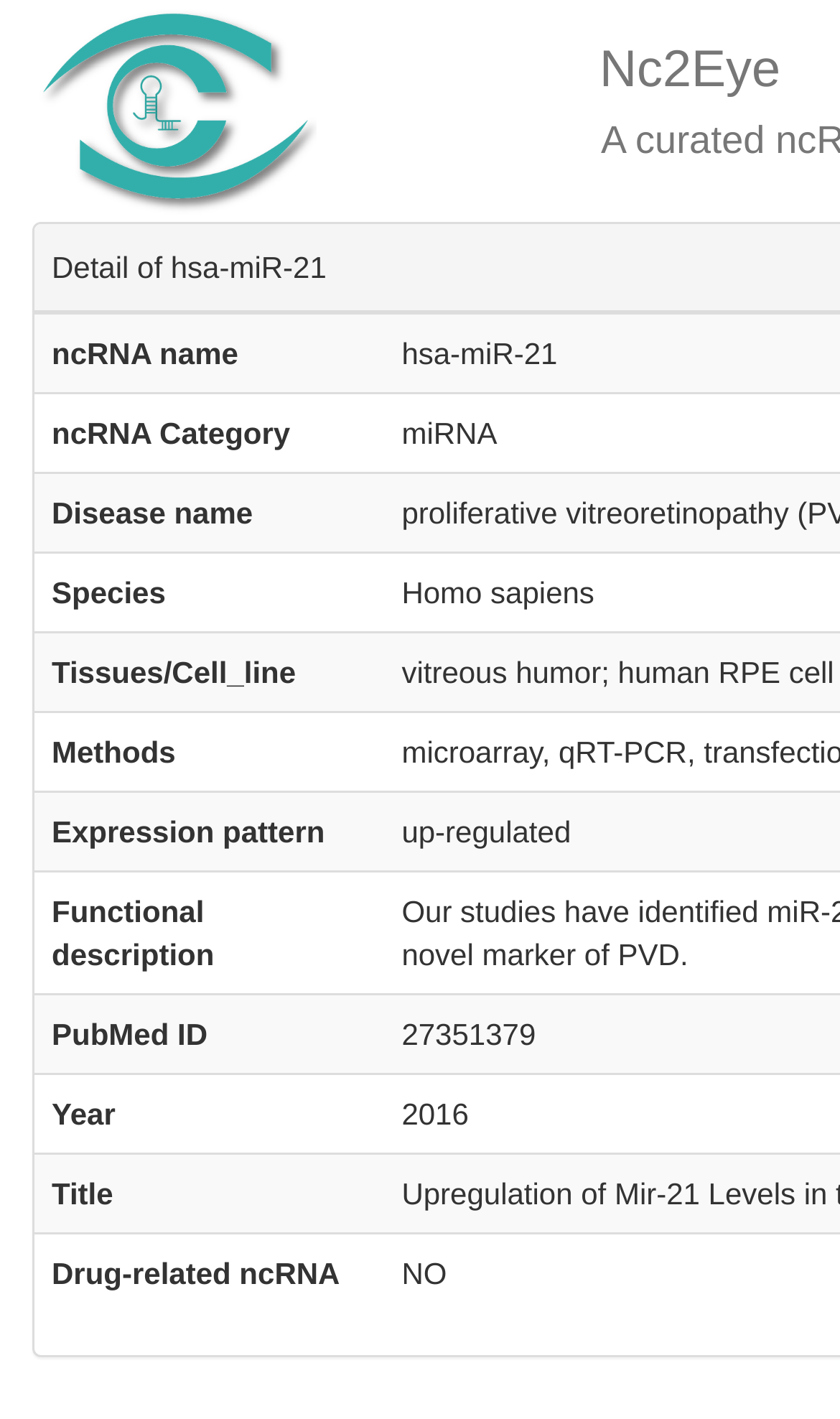Refer to the screenshot and answer the following question in detail:
How many gridcells are in the detail section?

I counted the number of gridcells in the detail section and found 12 gridcells, each labeled with a specific attribute such as 'ncRNA name', 'Disease name', 'Species', and so on.